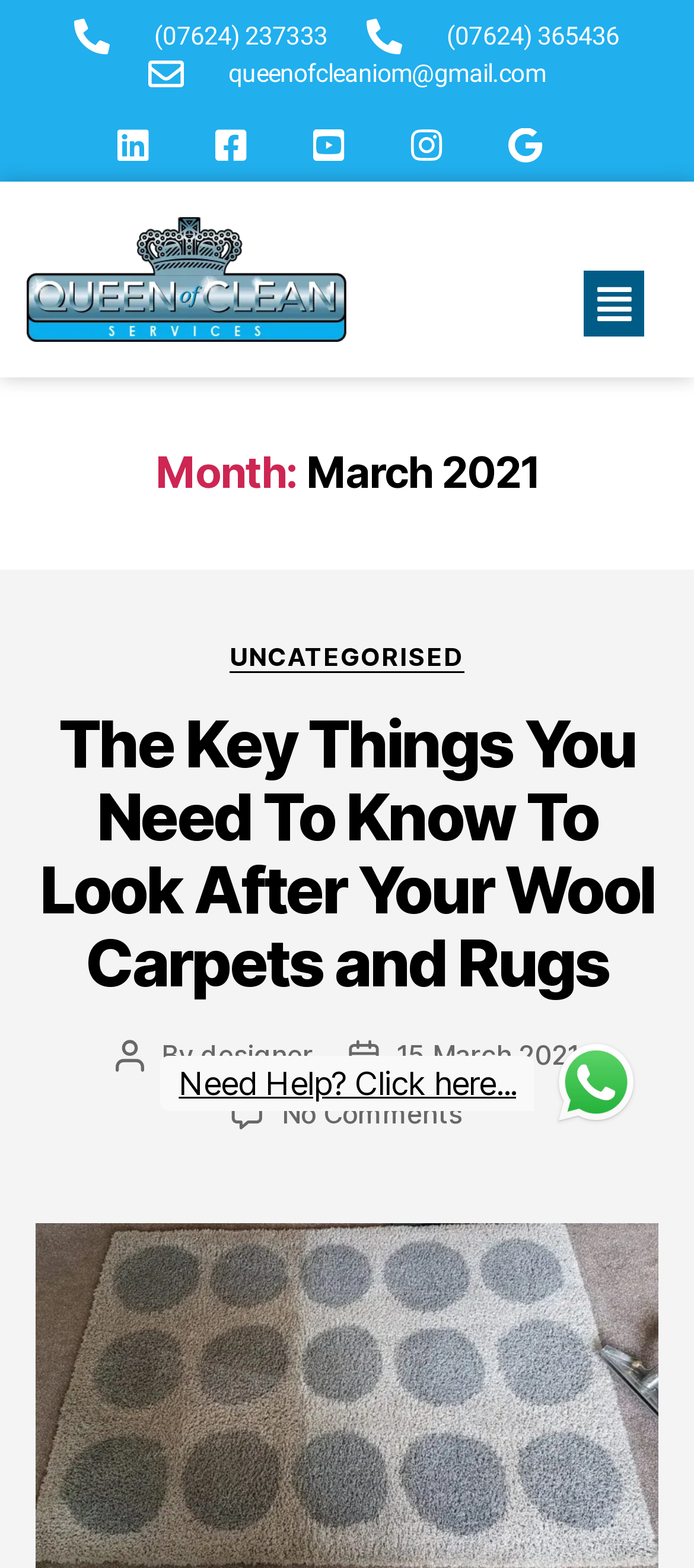Identify the bounding box coordinates of the element to click to follow this instruction: 'Call the phone number'. Ensure the coordinates are four float values between 0 and 1, provided as [left, top, right, bottom].

[0.107, 0.011, 0.472, 0.035]